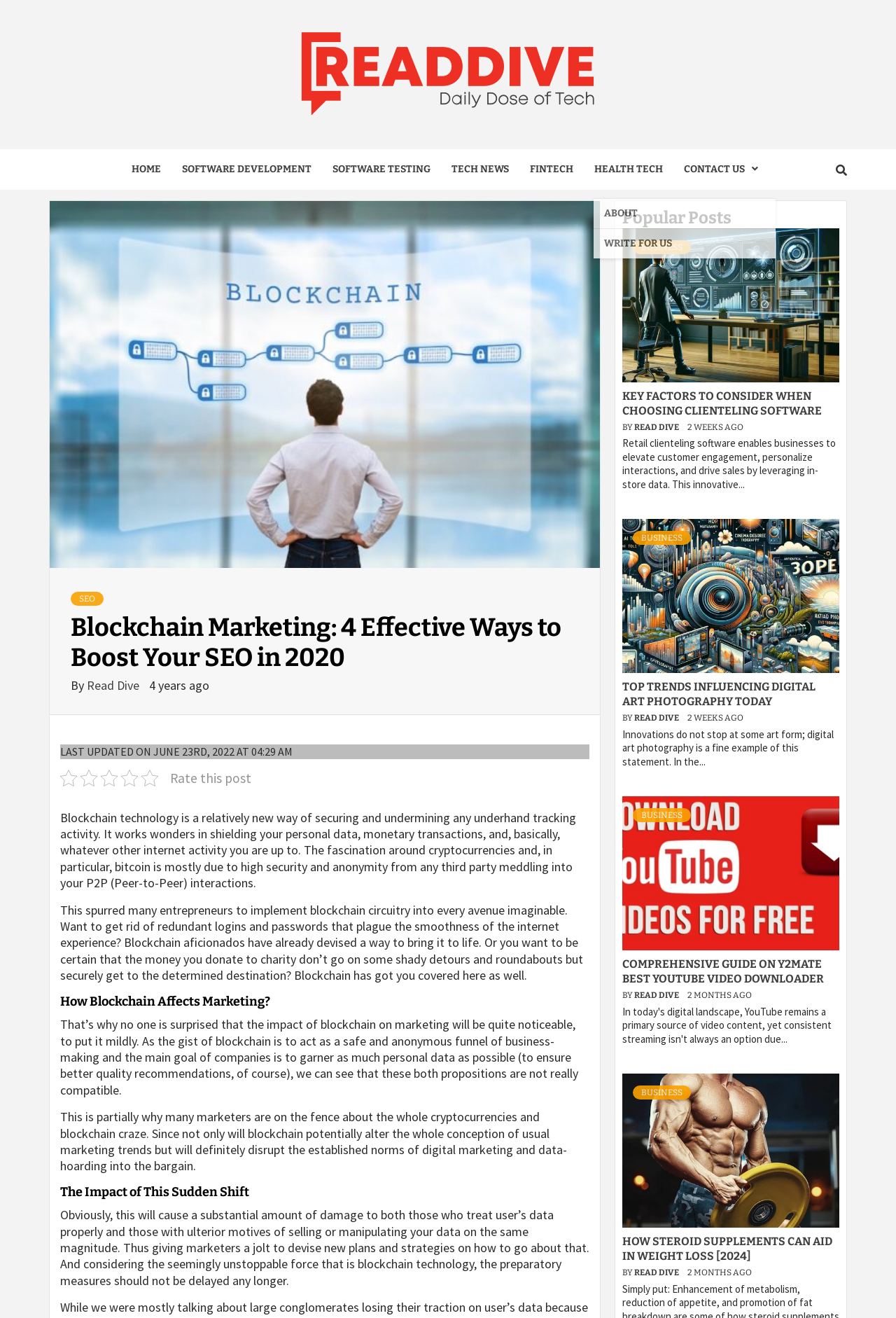Please reply with a single word or brief phrase to the question: 
How does blockchain affect marketing?

It disrupts established norms